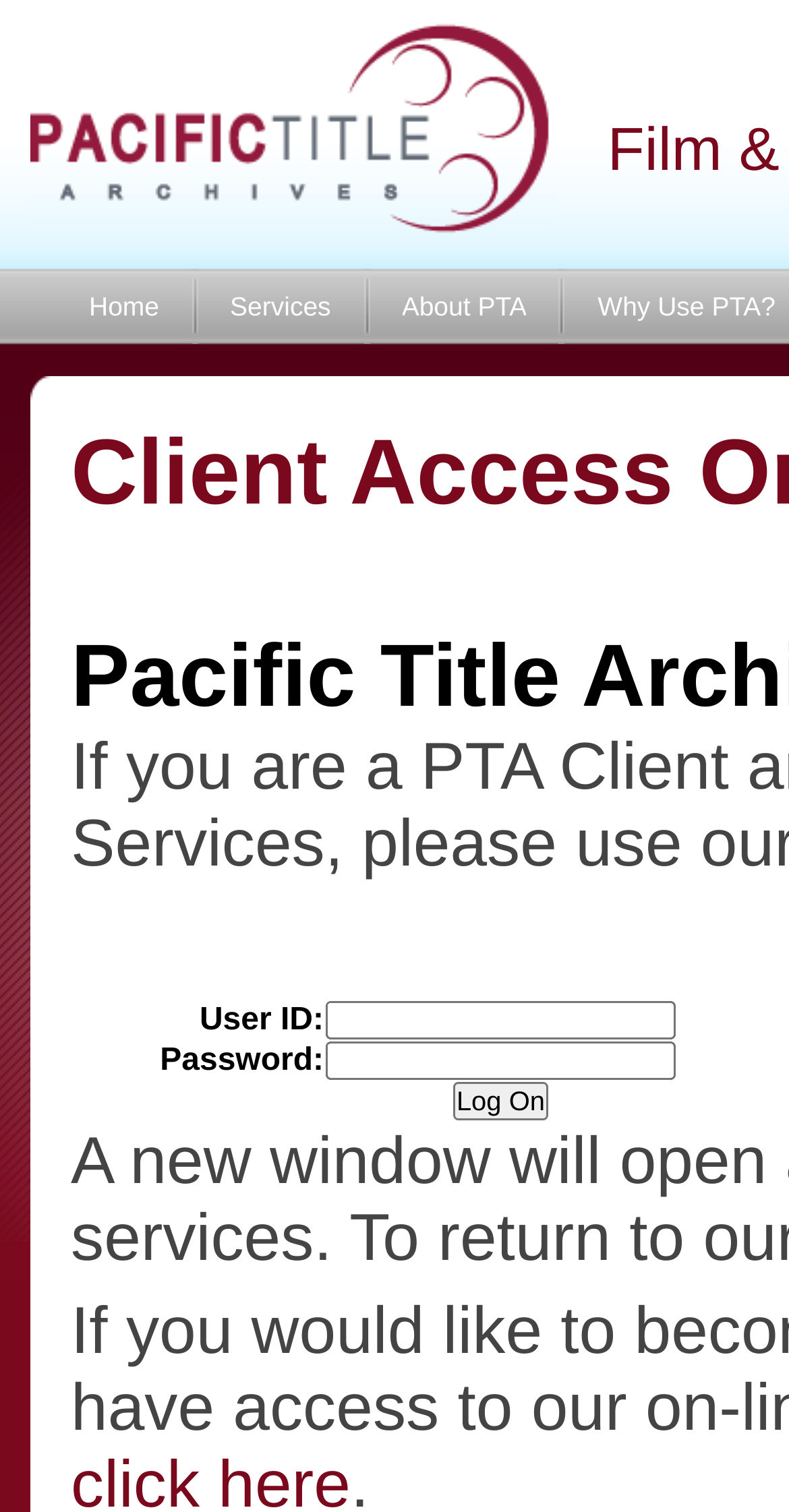What is the purpose of this webpage?
Refer to the image and provide a thorough answer to the question.

Based on the webpage's structure and elements, it appears to be a client access portal for Pacific Title Archives, a media asset management company. The presence of a login form and navigation links suggests that users can access their accounts and manage their media assets through this webpage.